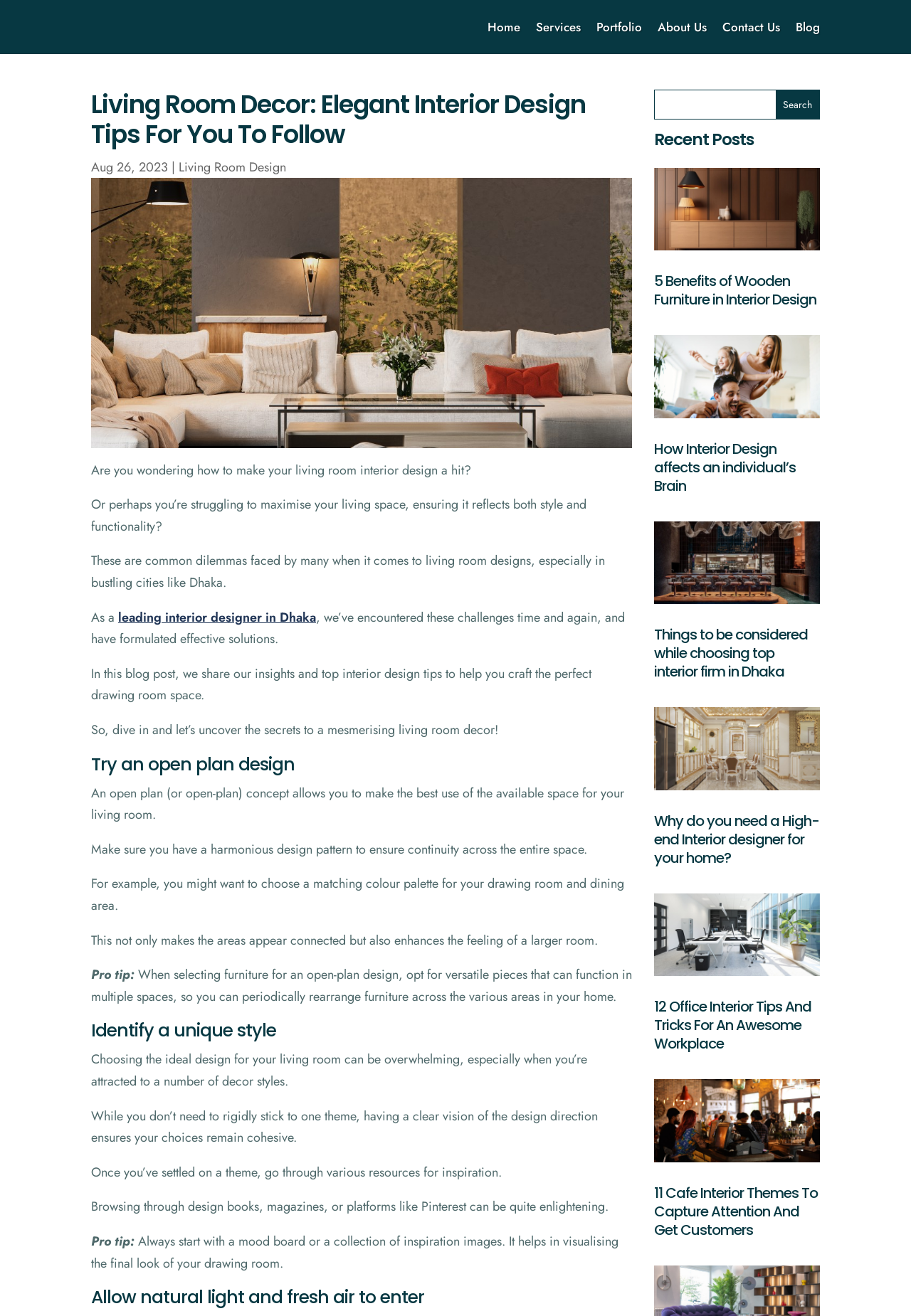What is the theme of the first interior design tip?
Respond to the question with a well-detailed and thorough answer.

The first interior design tip on the webpage is about using an open plan design to make the best use of available space in a living room, ensuring continuity across the entire space.